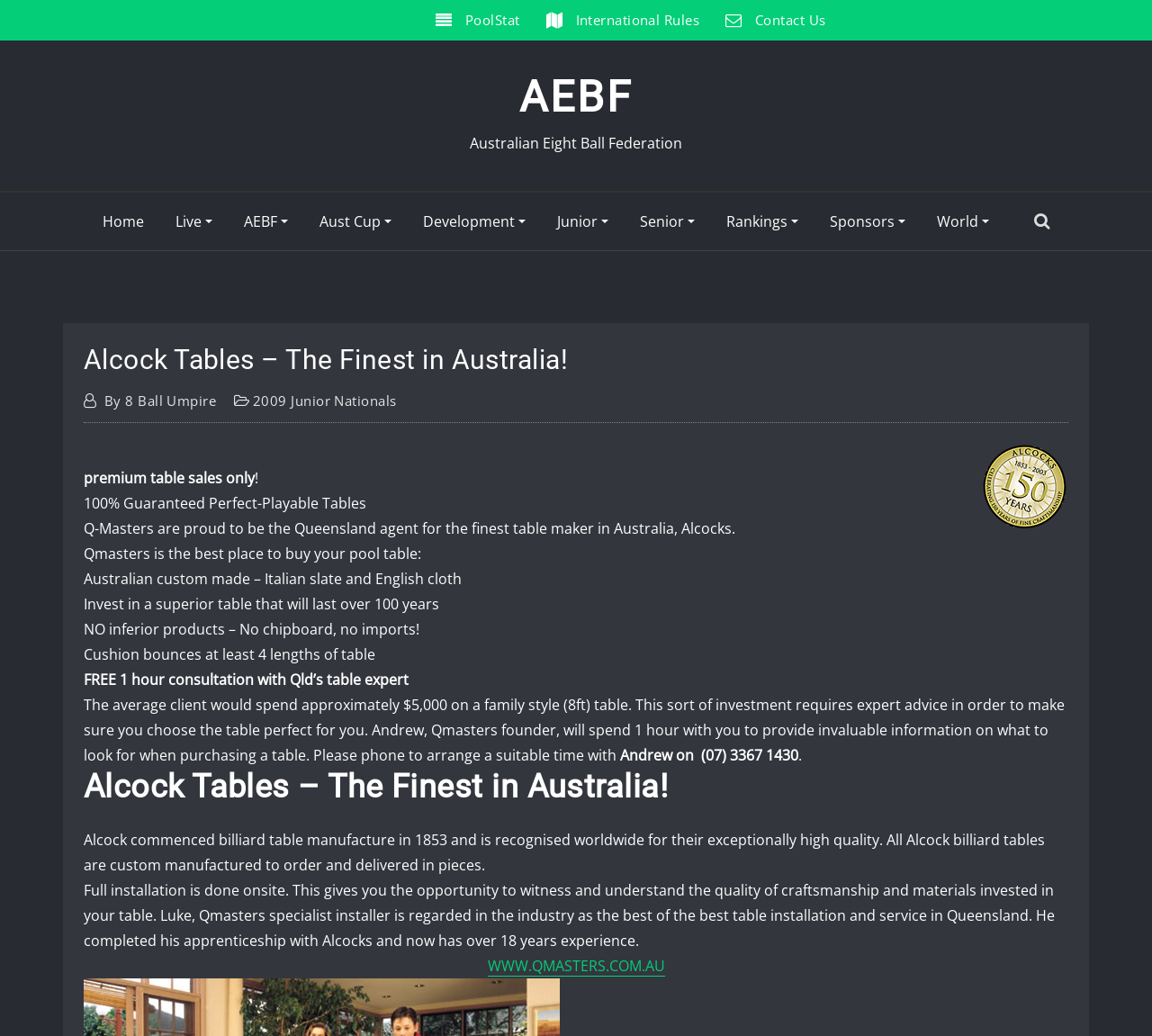Using the information in the image, give a comprehensive answer to the question: 
What is the material used for the slate of Alcock tables?

The answer can be found in the static text 'Australian custom made – Italian slate and English cloth' which is located in the middle of the webpage, describing the features of Alcock tables.